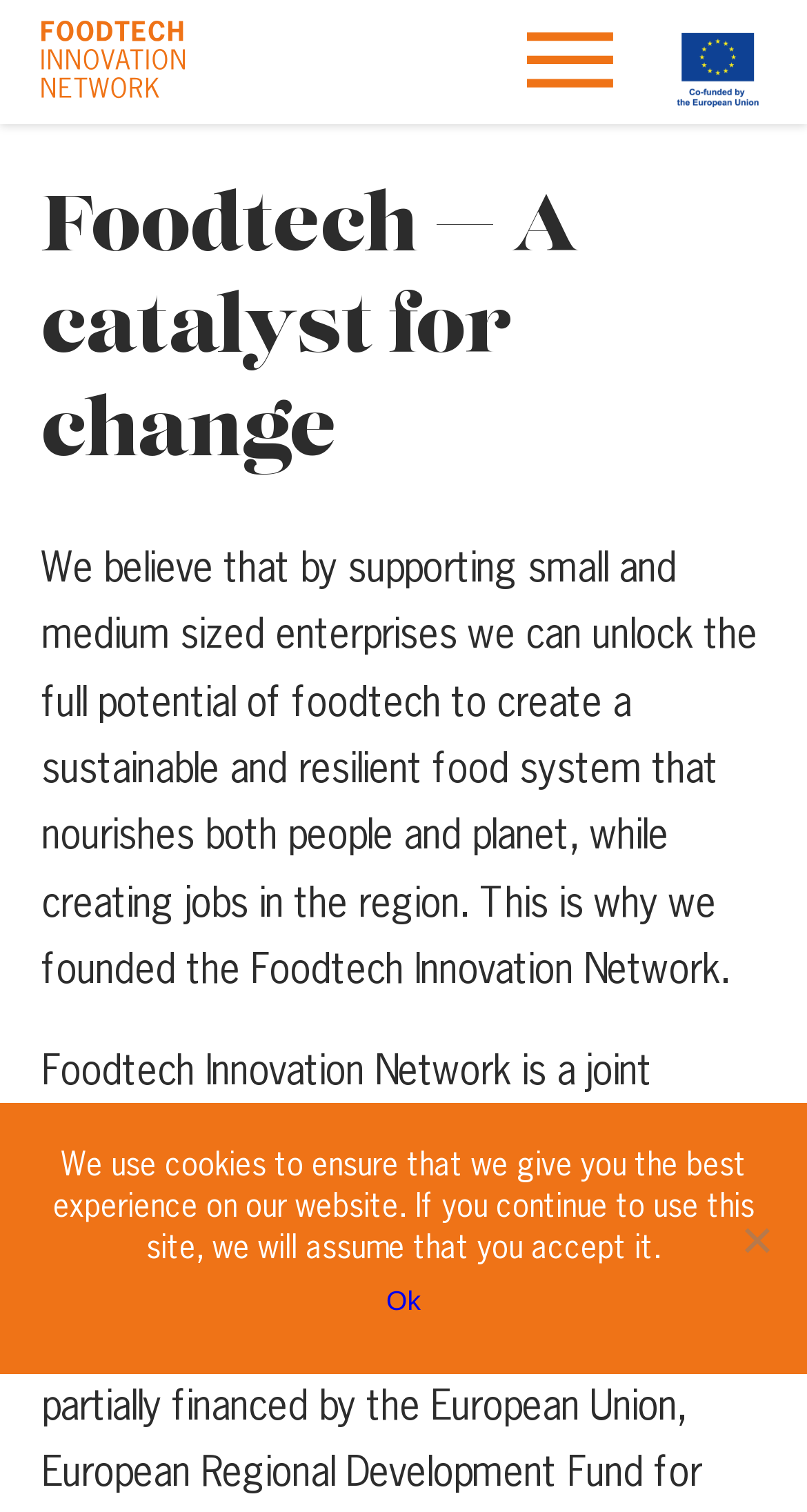What is the location of the 'Back to Foodtech Innovation start page' link?
Could you answer the question with a detailed and thorough explanation?

By analyzing the bounding box coordinates, it is clear that the 'Back to Foodtech Innovation start page' link is located at the top left of the webpage, with coordinates [0.051, 0.014, 0.231, 0.066].